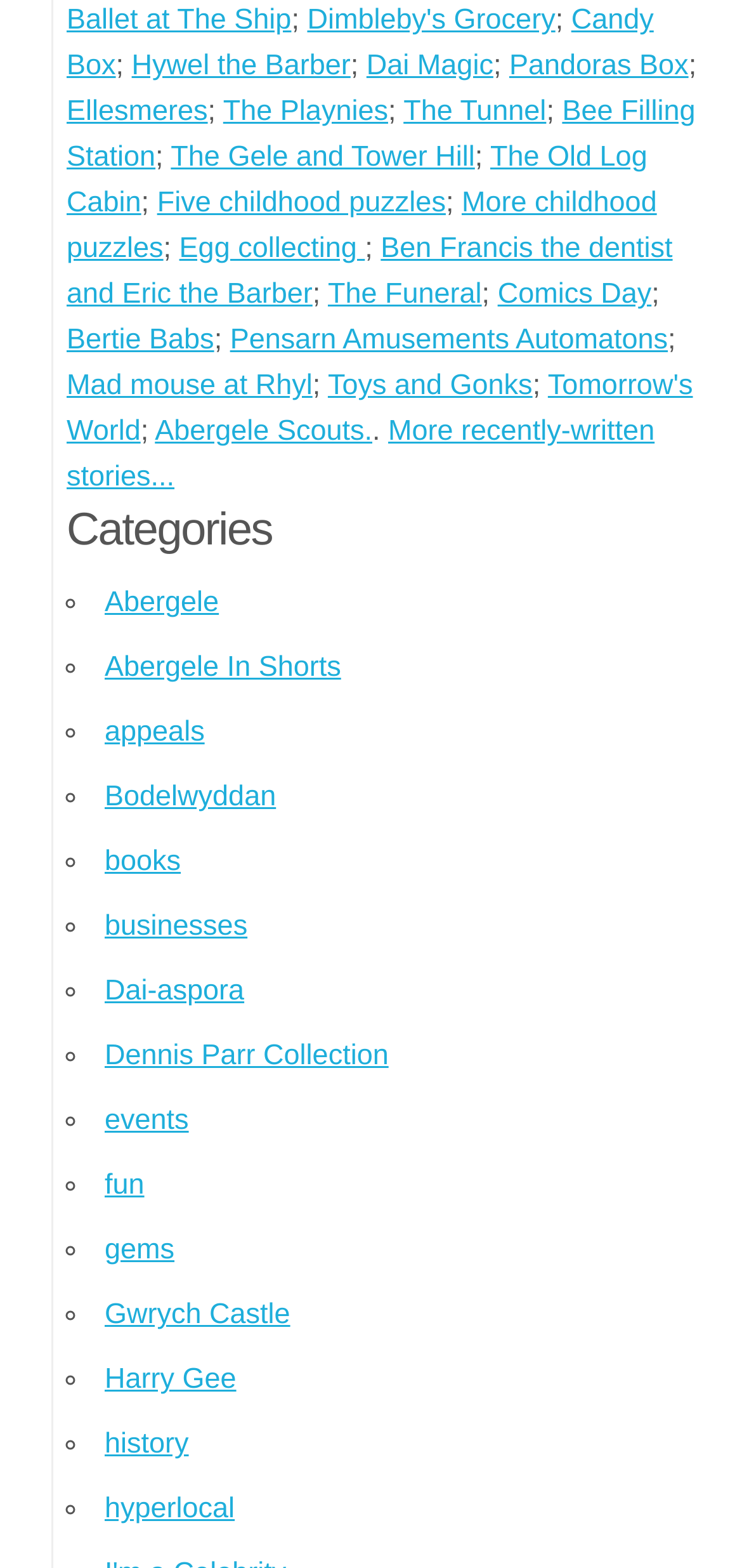Identify and provide the bounding box coordinates of the UI element described: "The Gele and Tower Hill". The coordinates should be formatted as [left, top, right, bottom], with each number being a float between 0 and 1.

[0.23, 0.09, 0.64, 0.111]